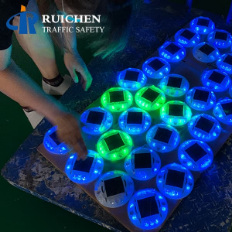What is the purpose of the road studs?
Deliver a detailed and extensive answer to the question.

According to the caption, the road studs are designed to enhance visibility and safety on roadways, serving as an electronic improvement over traditional reflective road markers.